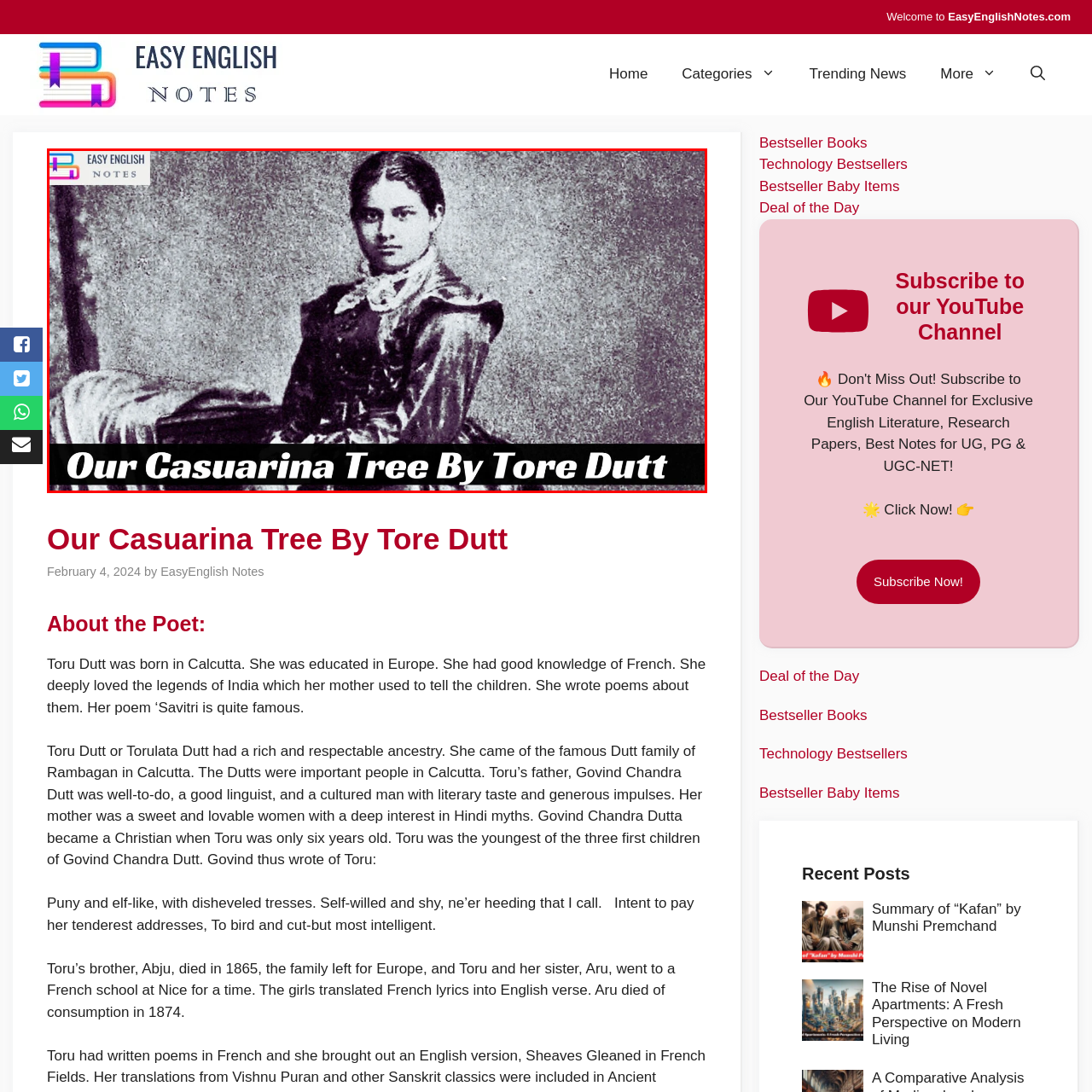What is the expression on Toru Dutt's face?
Direct your attention to the image marked by the red bounding box and answer the question with a single word or phrase.

Serene yet contemplative